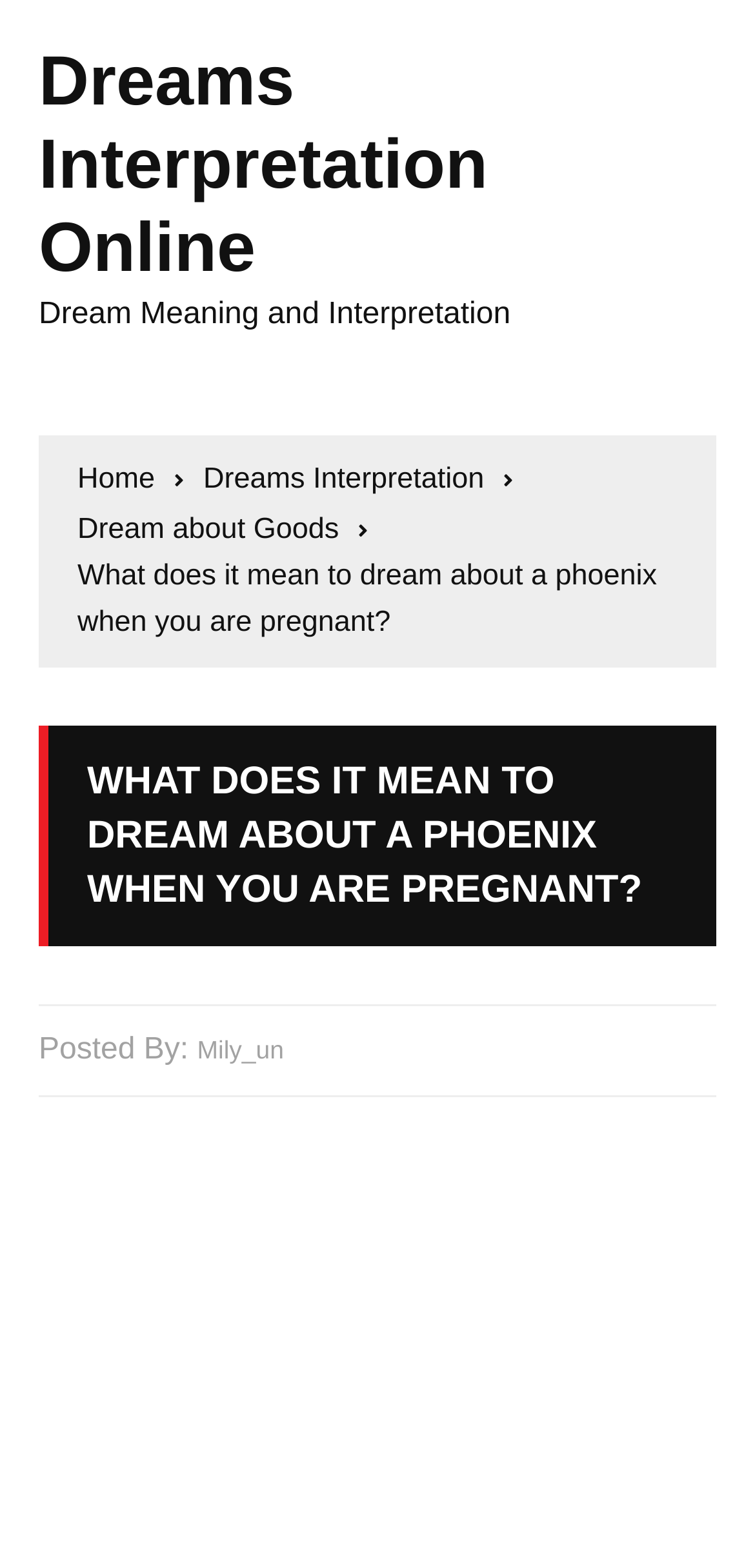What is the website's main topic?
Give a one-word or short-phrase answer derived from the screenshot.

Dream interpretation